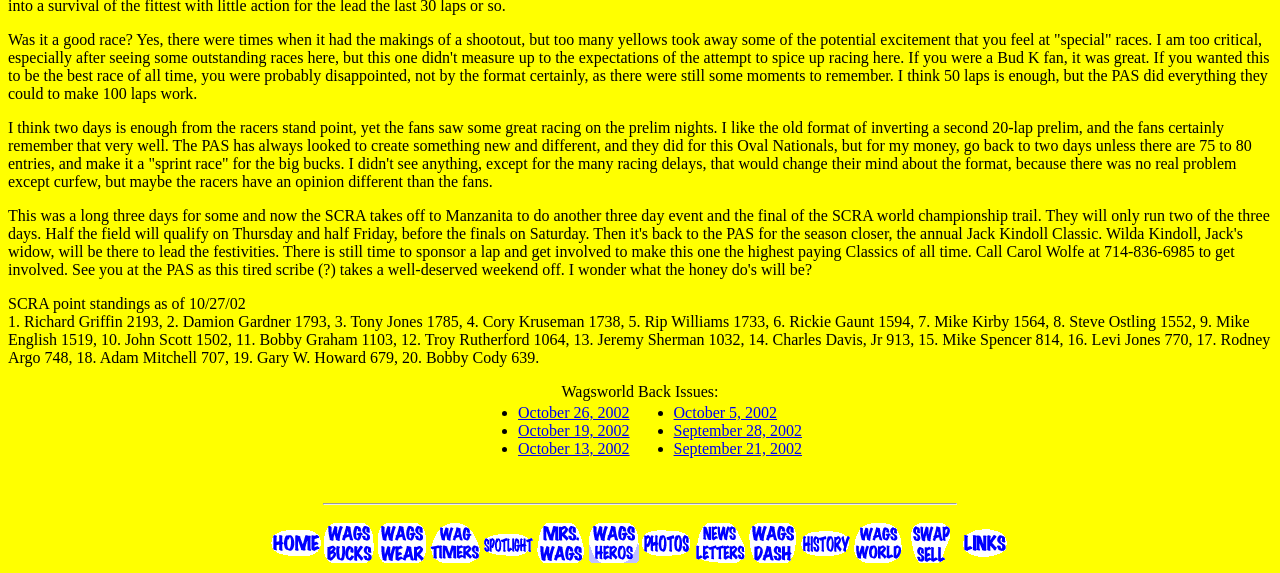Locate the bounding box coordinates of the clickable area to execute the instruction: "Go to October 26, 2002 page". Provide the coordinates as four float numbers between 0 and 1, represented as [left, top, right, bottom].

[0.405, 0.705, 0.492, 0.735]